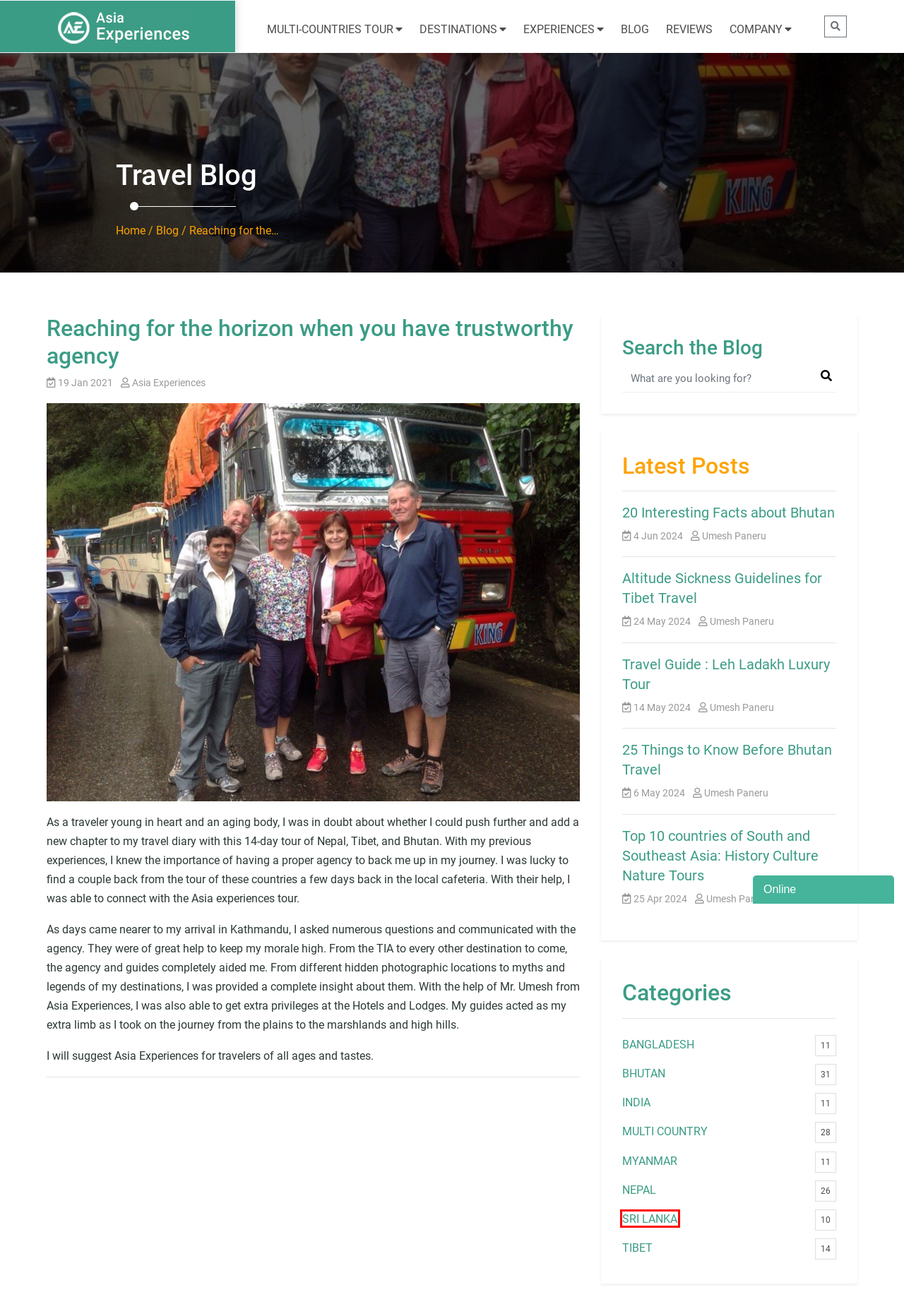You have a screenshot of a webpage with an element surrounded by a red bounding box. Choose the webpage description that best describes the new page after clicking the element inside the red bounding box. Here are the candidates:
A. Sri Lanka Archives - Asia Experiences
B. Nepal, Tibet, Bhutan, SriLanka, Bangladesh, India, Myanmar, South Asia Tour
C. 25 Things to Know Before Bhutan Travel
D. India Archives - Asia Experiences
E. Blog - Asia Experiences
F. Tibet Archives - Asia Experiences
G. Altitude Sickness Guidelines for Tibet Travel
H. Multi Country Archives - Asia Experiences

A